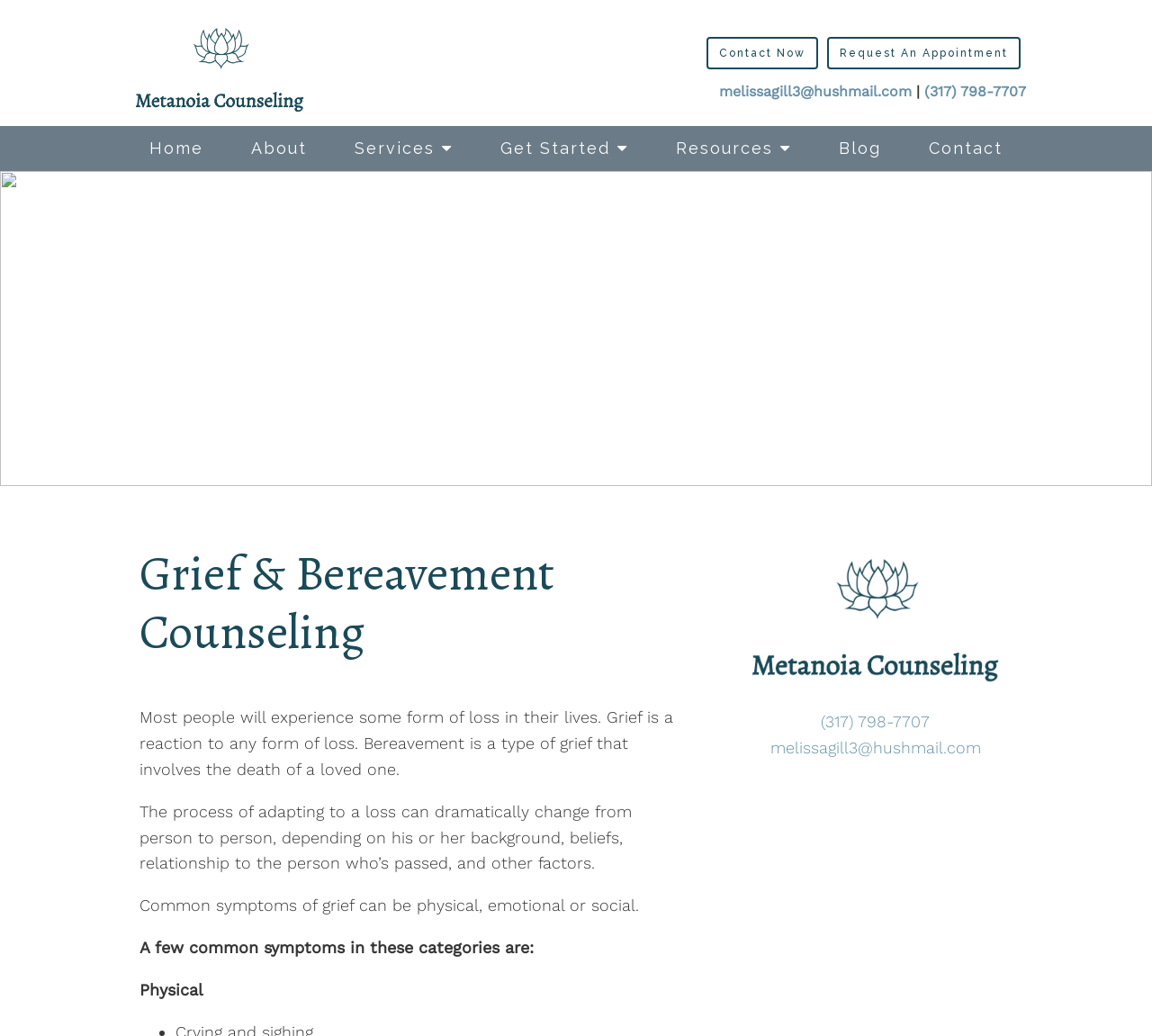What are some common symptoms of grief?
Please use the image to provide a one-word or short phrase answer.

Physical, emotional or social